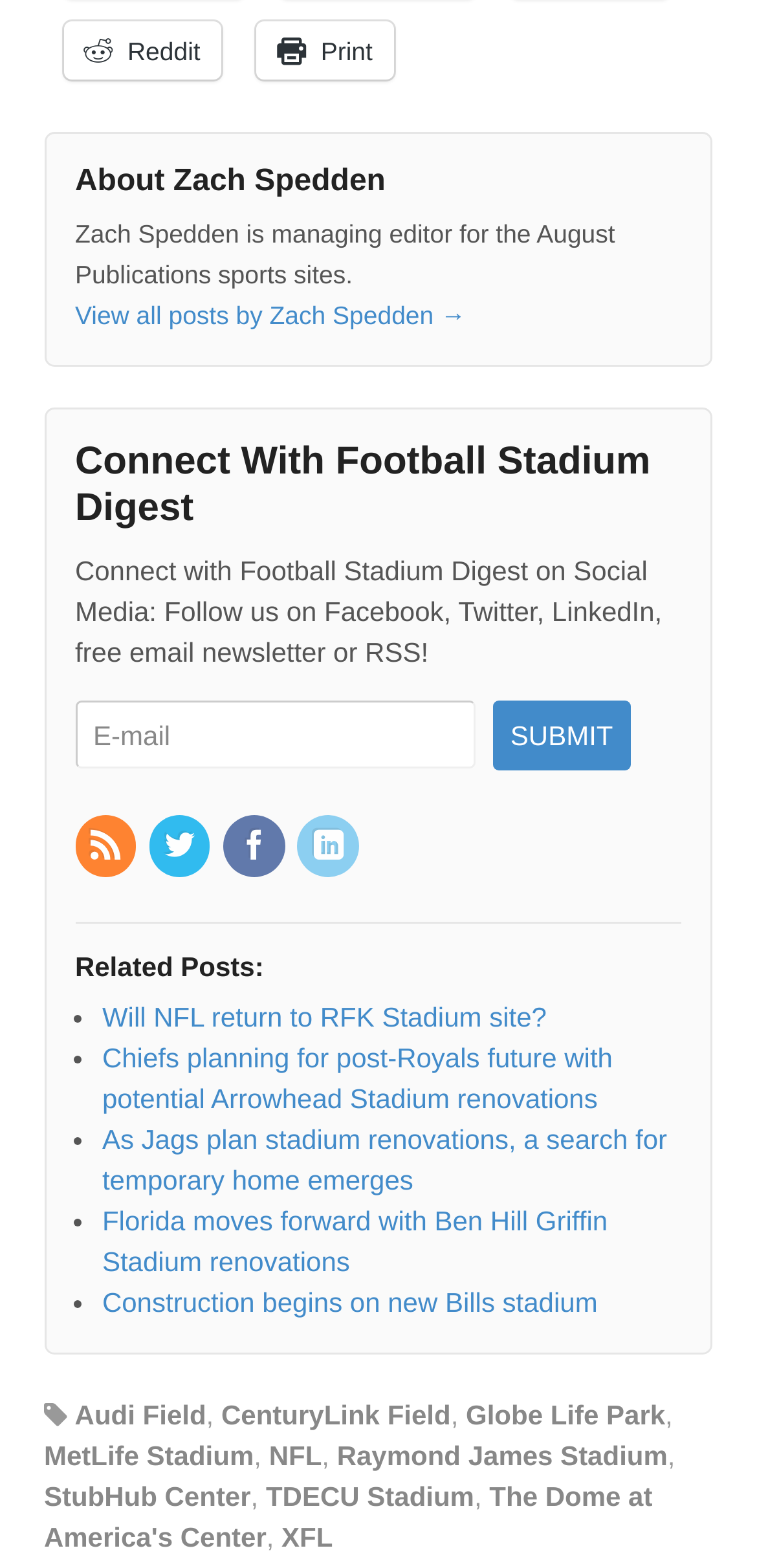Please examine the image and provide a detailed answer to the question: How many social media links are there?

The answer can be found by counting the number of link elements with OCR text '', '', '', and '' which are children of the Root Element.